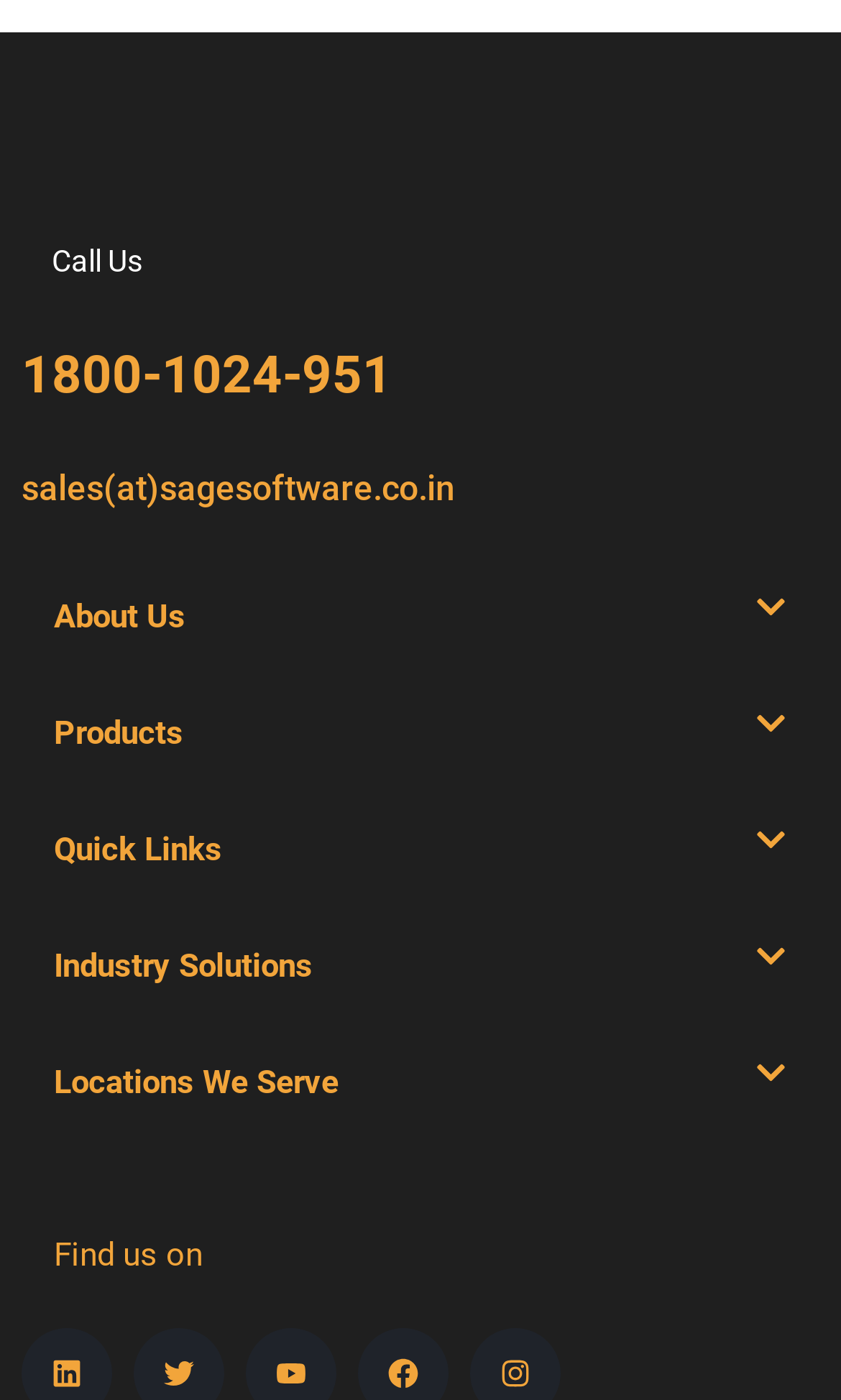Locate the bounding box coordinates of the item that should be clicked to fulfill the instruction: "Call the phone number".

[0.026, 0.239, 0.974, 0.298]